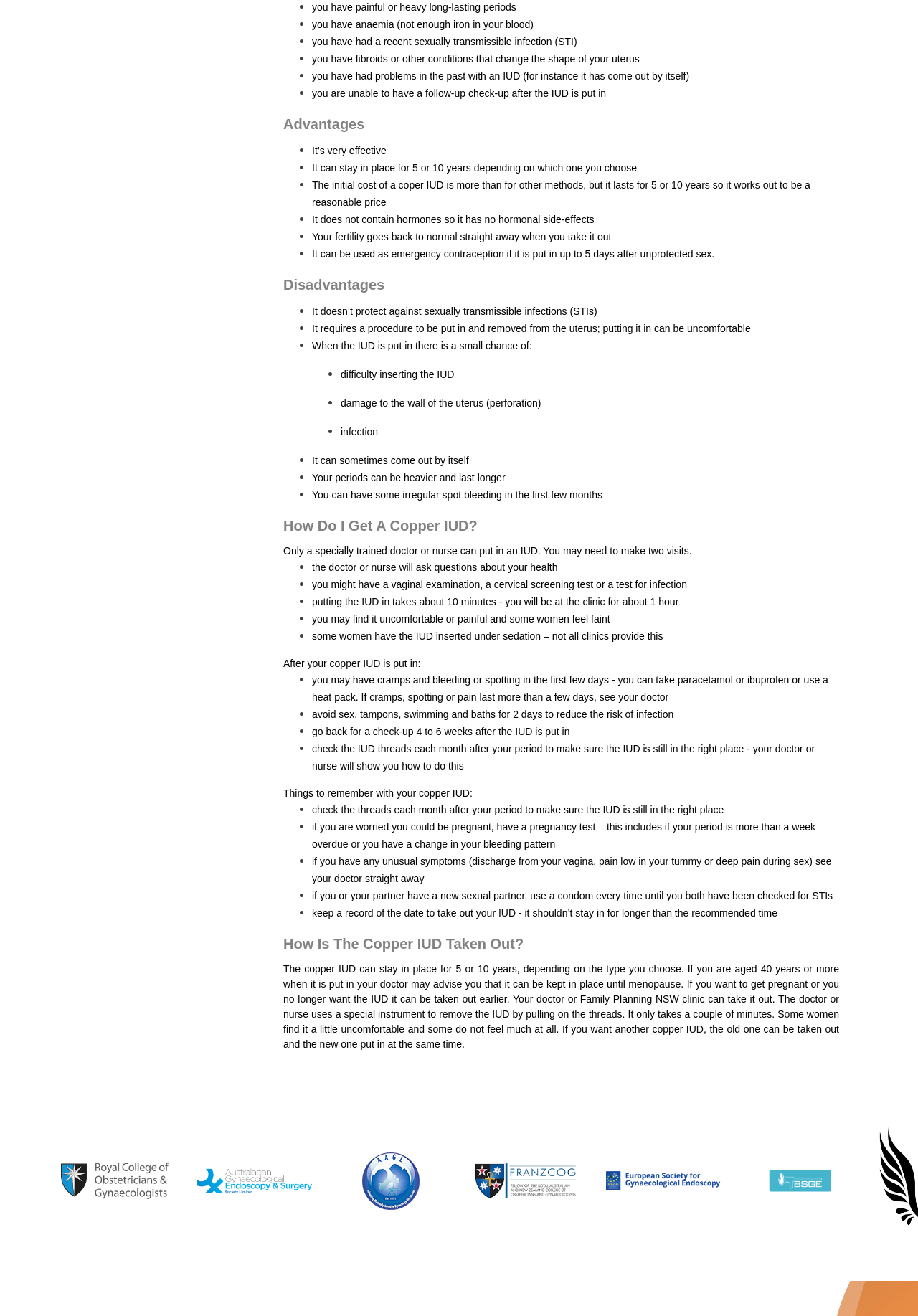Determine the bounding box coordinates for the area that should be clicked to carry out the following instruction: "View the image".

[0.066, 0.774, 0.191, 0.803]